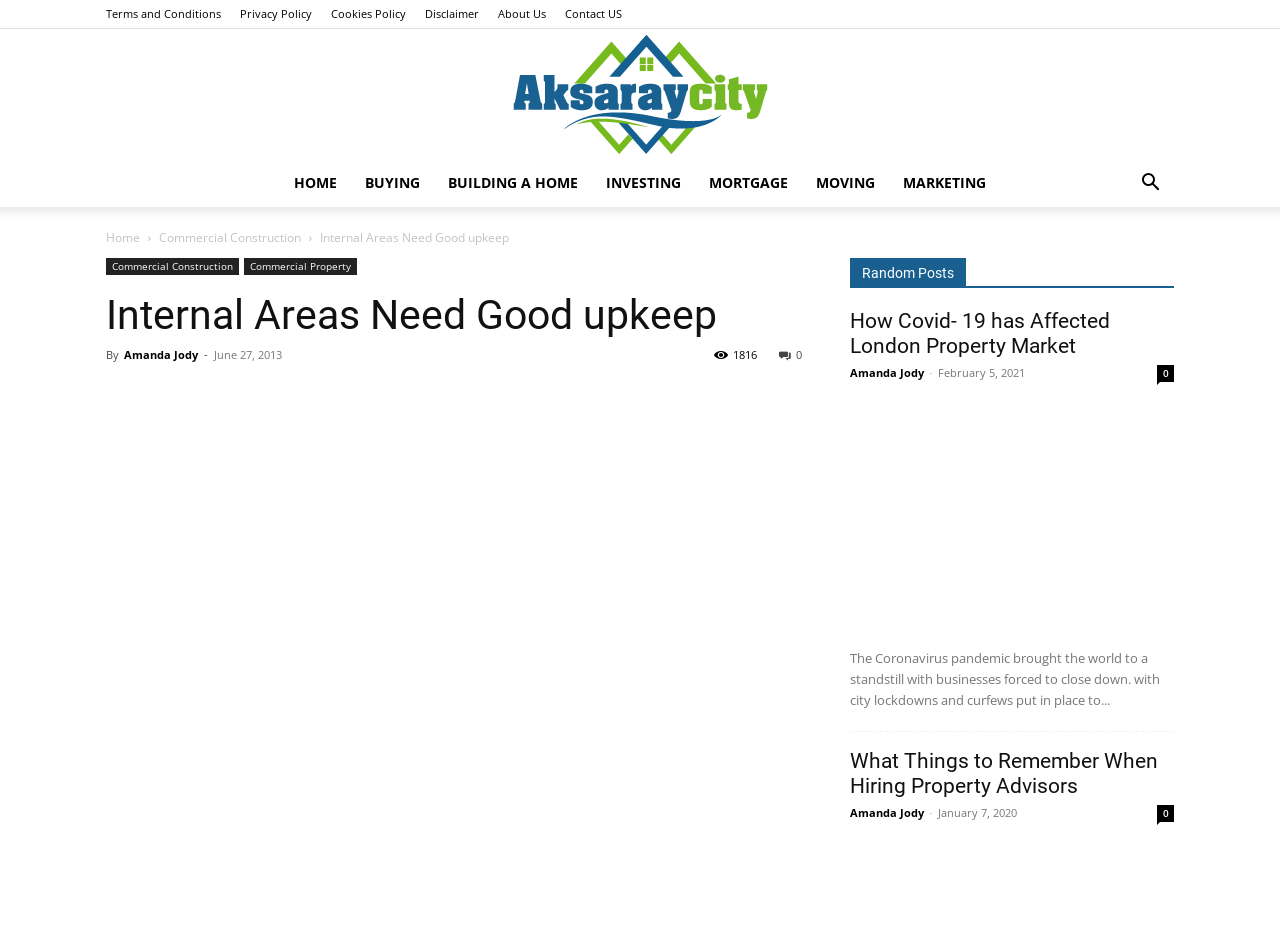Please give a concise answer to this question using a single word or phrase: 
How many social media links are there in the webpage?

5